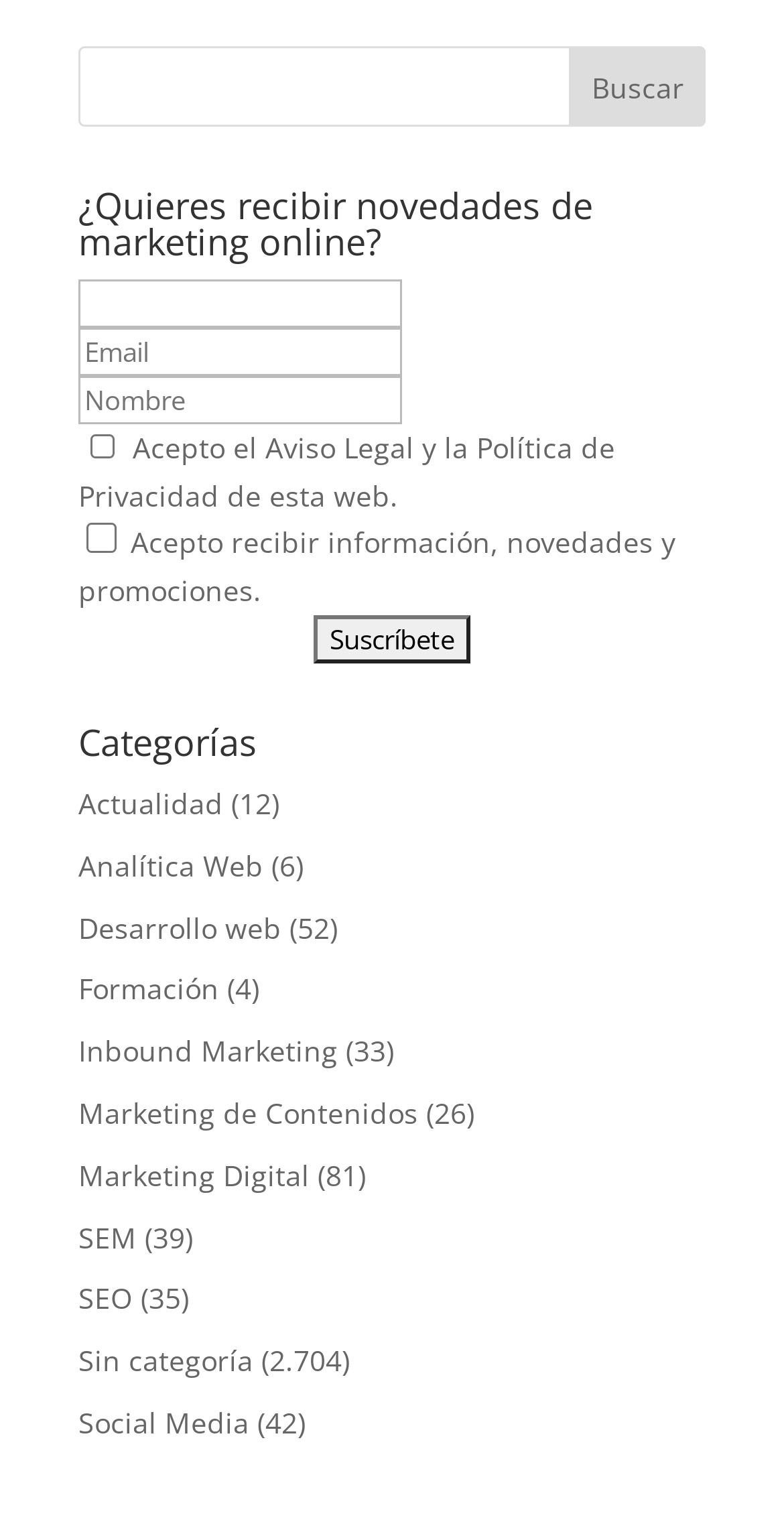Pinpoint the bounding box coordinates of the clickable element needed to complete the instruction: "Browse the 'Actualidad' category". The coordinates should be provided as four float numbers between 0 and 1: [left, top, right, bottom].

[0.1, 0.511, 0.285, 0.536]